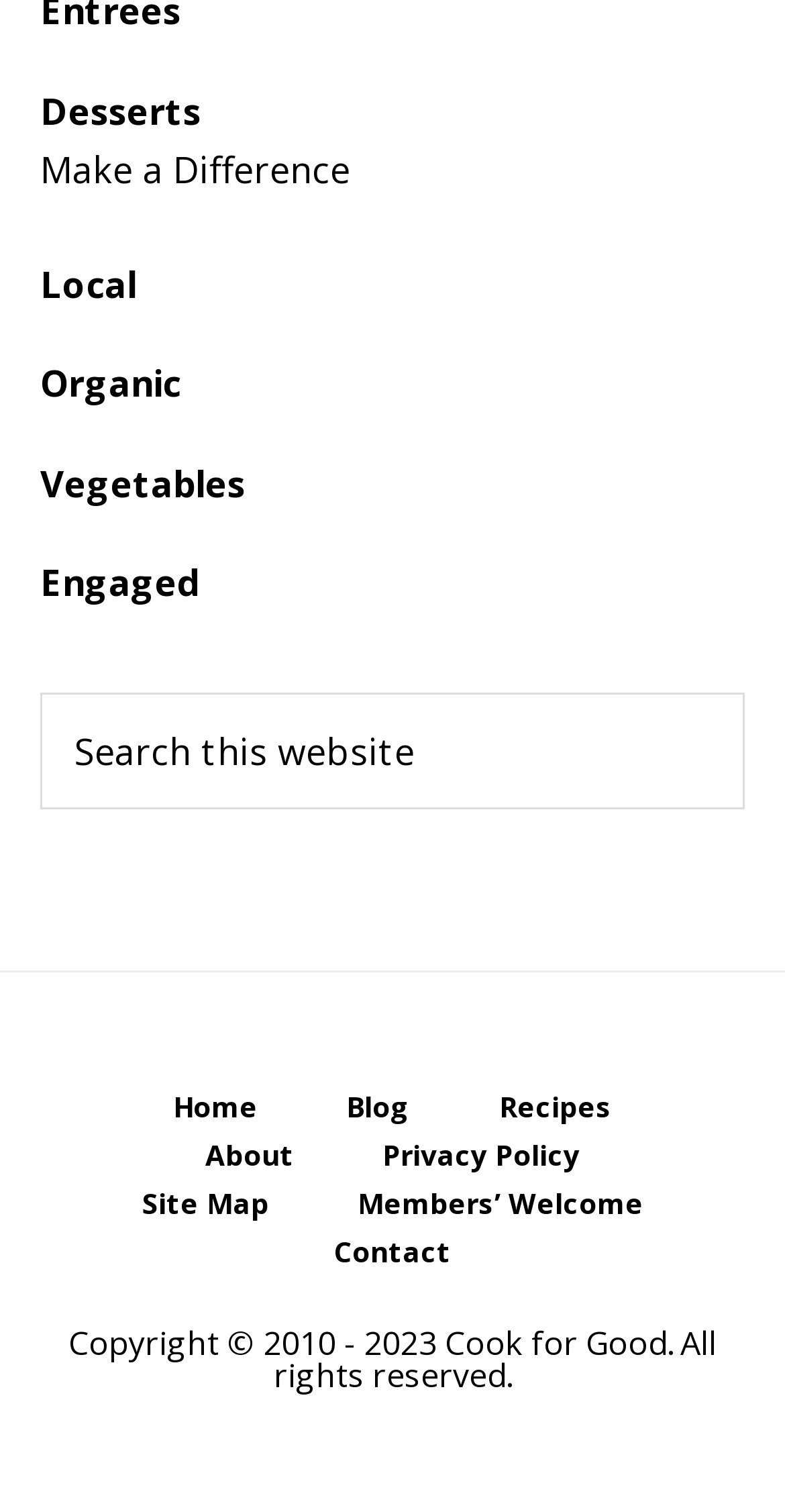What is the purpose of the search box?
Carefully analyze the image and provide a thorough answer to the question.

The search box is located in the middle of the webpage with a bounding box of [0.051, 0.458, 0.949, 0.535] and has a static text 'Search this website' above it, indicating that it is used to search for content within the website.